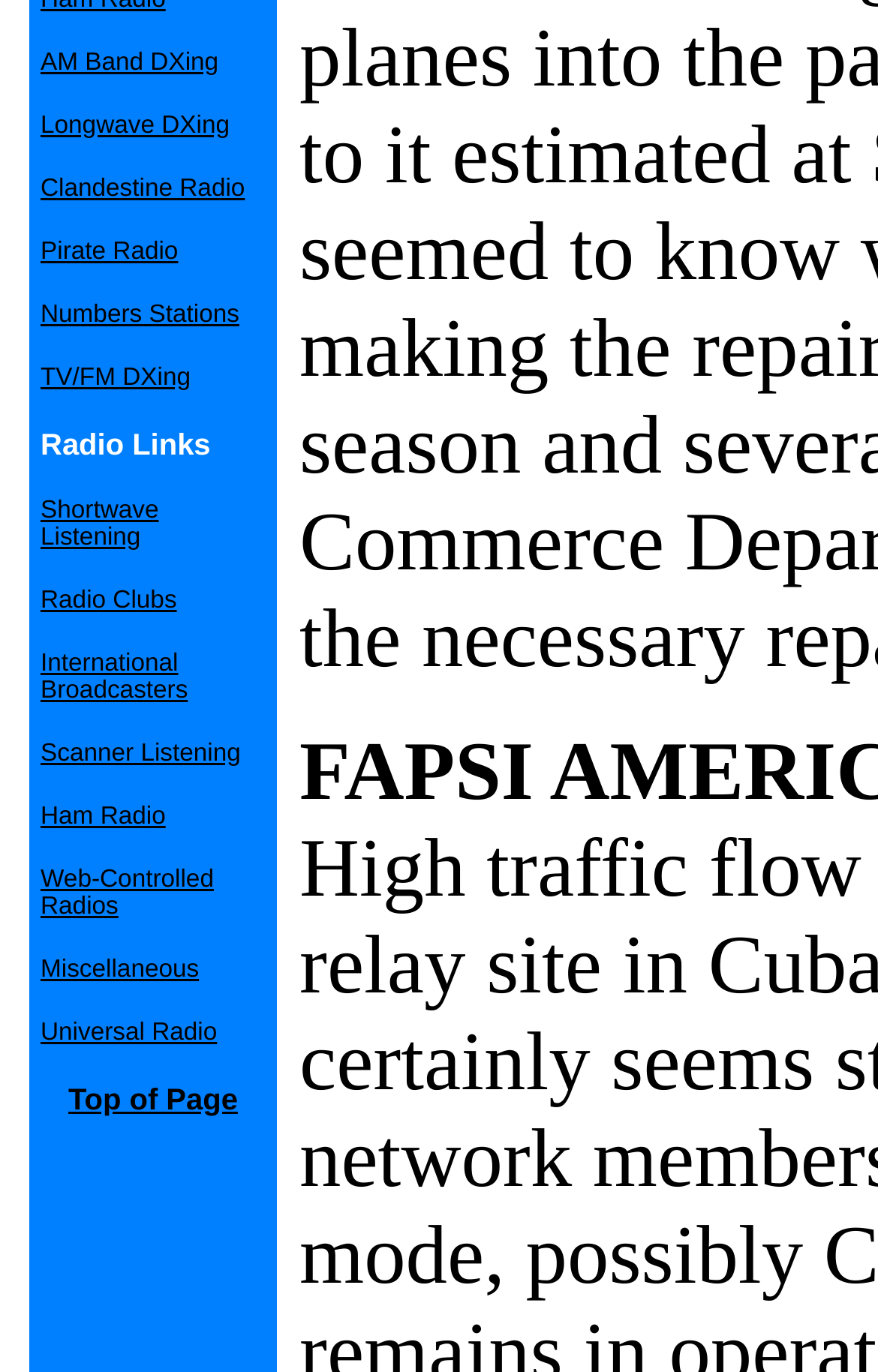Determine the bounding box coordinates of the clickable region to carry out the instruction: "Explore International Broadcasters".

[0.046, 0.467, 0.214, 0.515]